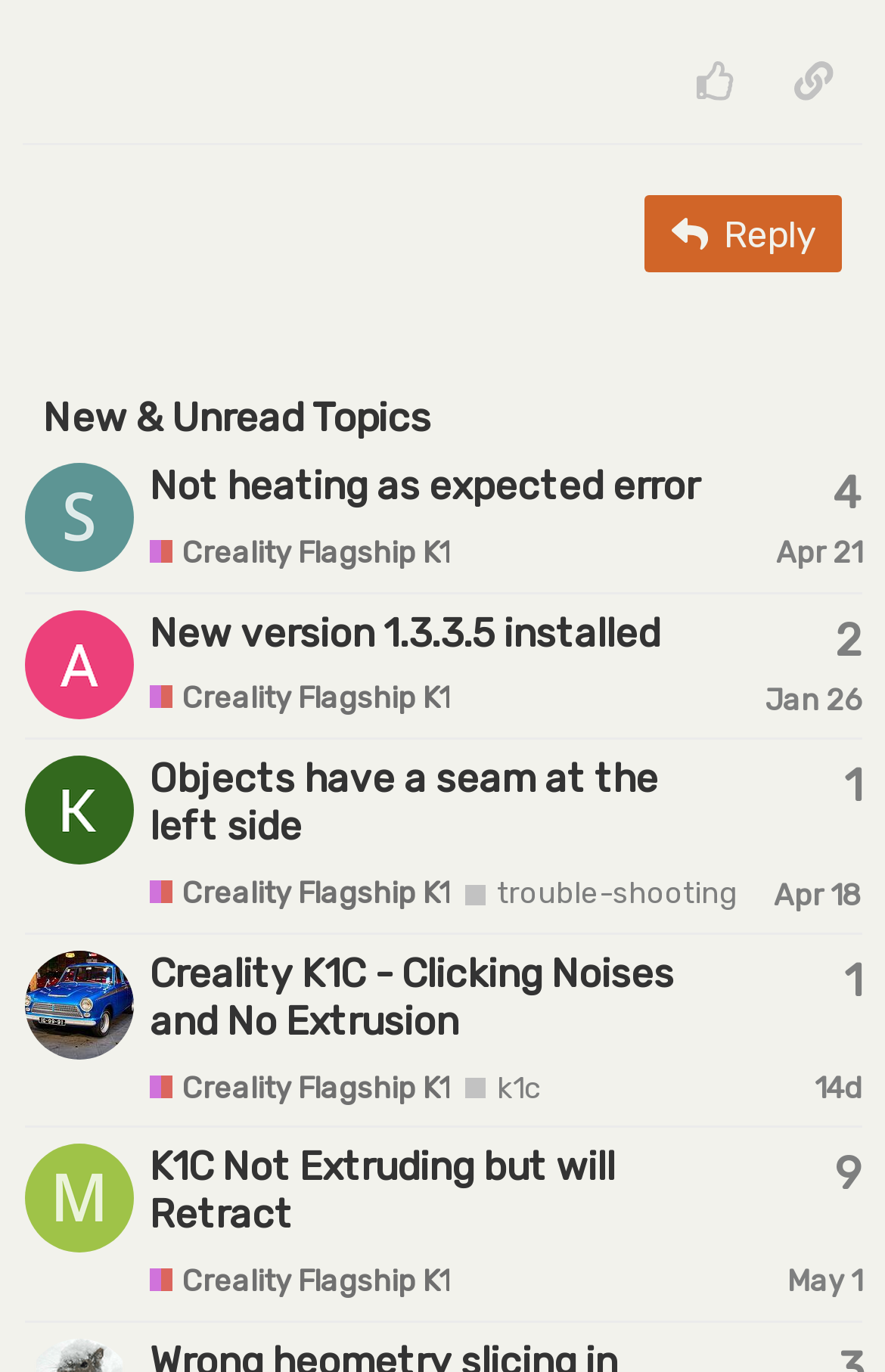Please identify the bounding box coordinates of the element's region that should be clicked to execute the following instruction: "Click the 'Reply' button". The bounding box coordinates must be four float numbers between 0 and 1, i.e., [left, top, right, bottom].

[0.729, 0.143, 0.952, 0.199]